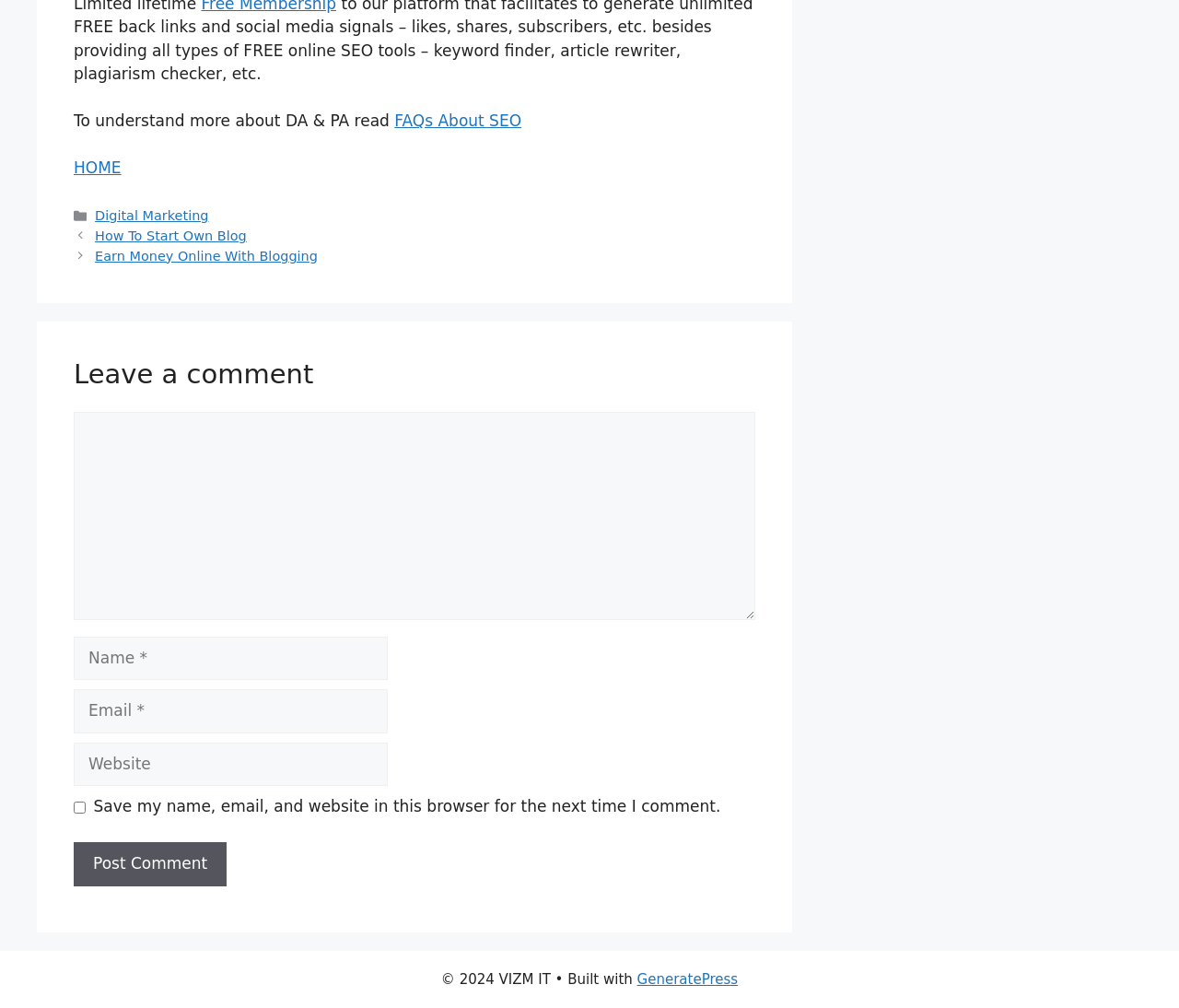Specify the bounding box coordinates of the element's region that should be clicked to achieve the following instruction: "Click on ENTRY & RESULTS SITE". The bounding box coordinates consist of four float numbers between 0 and 1, in the format [left, top, right, bottom].

None